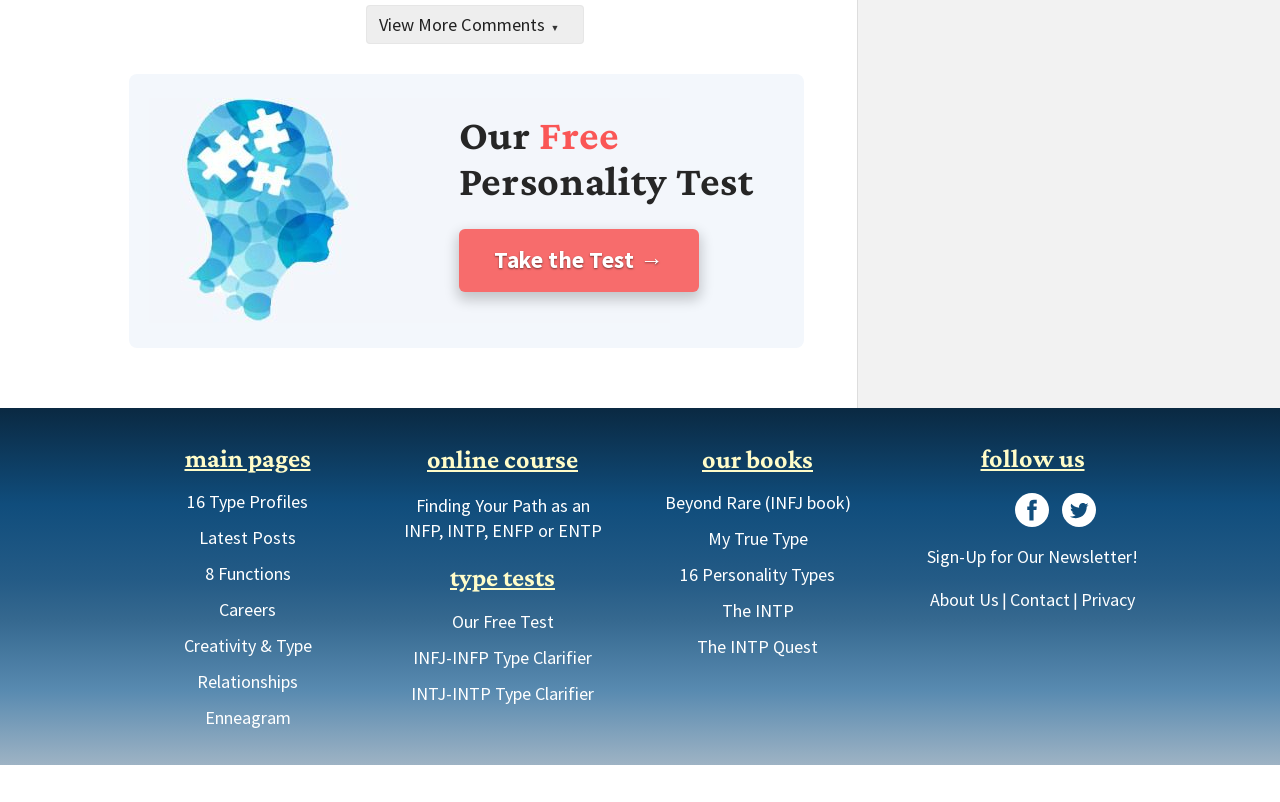What is the purpose of the 'Sign-Up for Our Newsletter!' link?
Kindly give a detailed and elaborate answer to the question.

Based on the text of the link, it appears to be an invitation to sign up for a newsletter, likely to receive updates or information from the website.